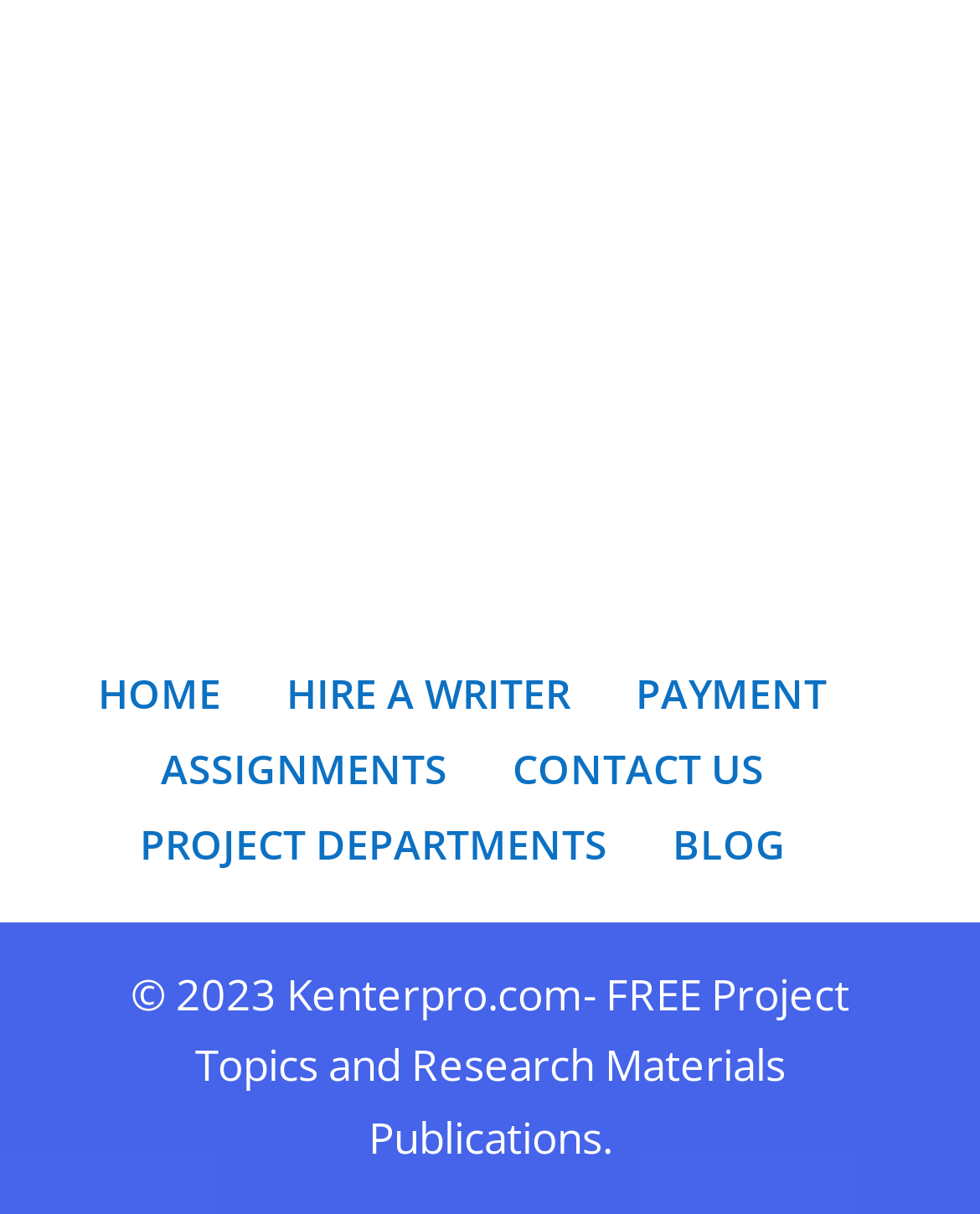Based on the description "CONTACT US", find the bounding box of the specified UI element.

[0.523, 0.61, 0.779, 0.656]